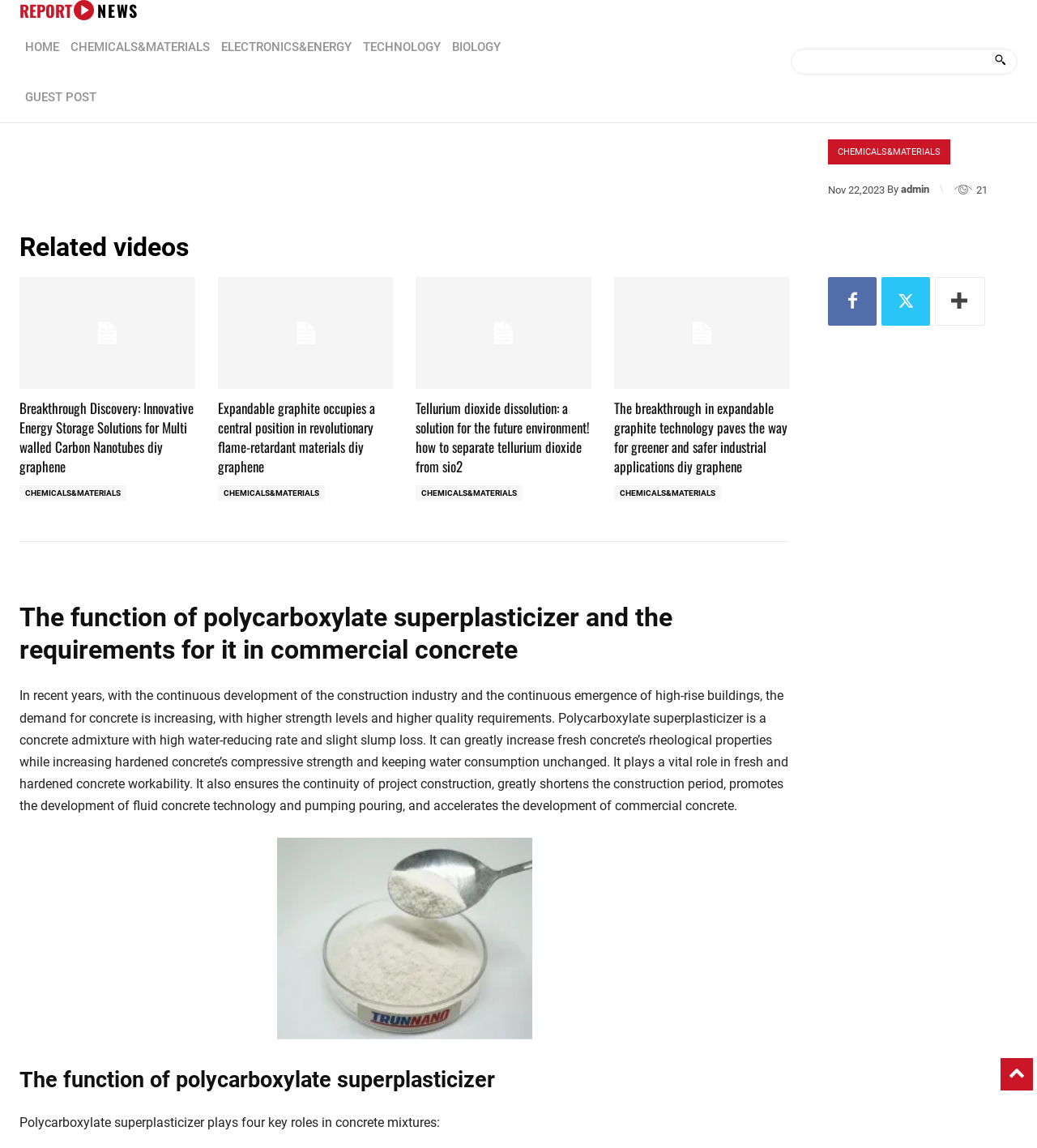Please locate the bounding box coordinates of the element that needs to be clicked to achieve the following instruction: "Check the time of the latest news". The coordinates should be four float numbers between 0 and 1, i.e., [left, top, right, bottom].

[0.799, 0.16, 0.853, 0.17]